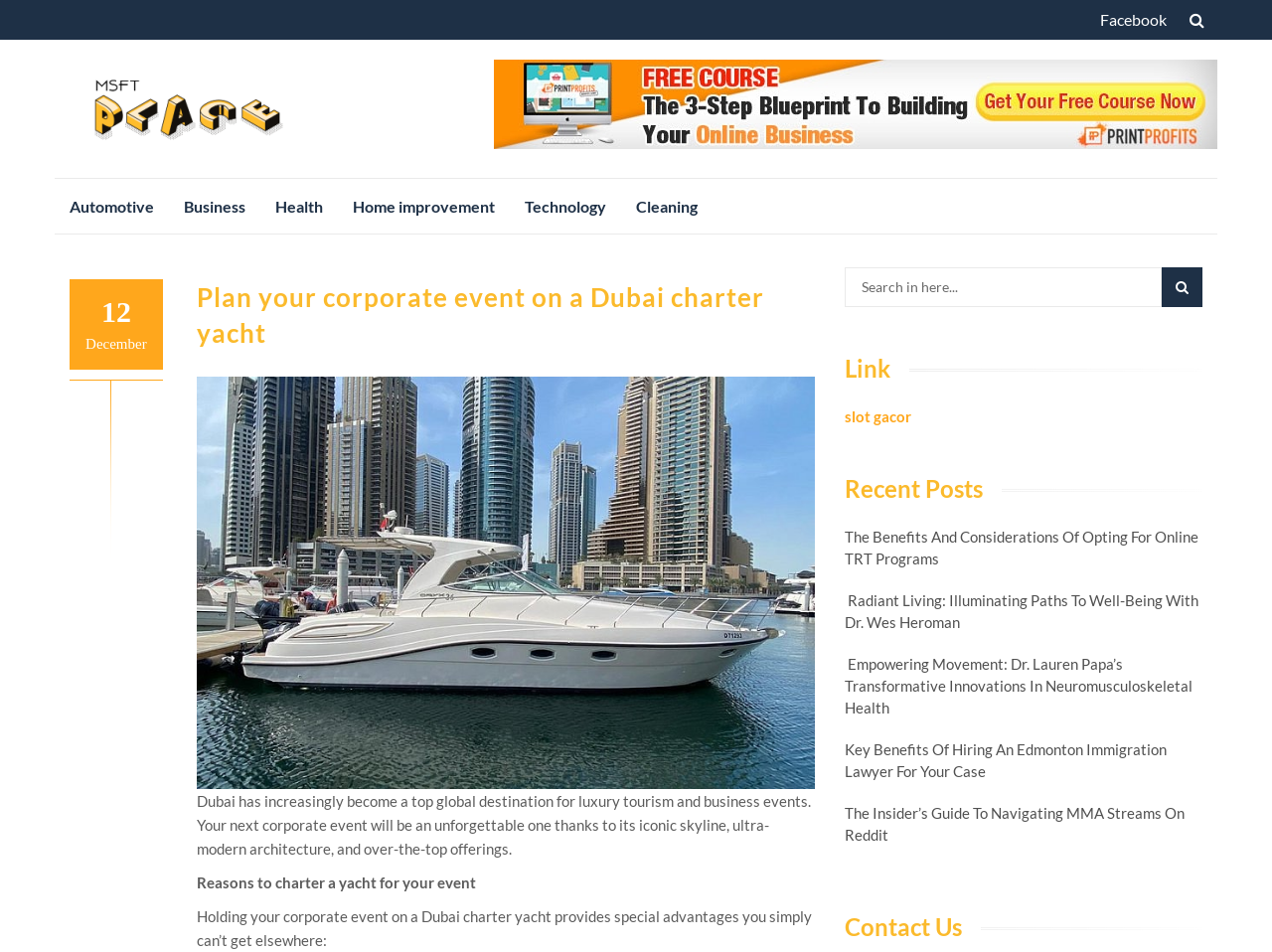Can you find the bounding box coordinates of the area I should click to execute the following instruction: "Read the article about Alimkhanuly To Face Gualtieri In October Middleweight Unification"?

None